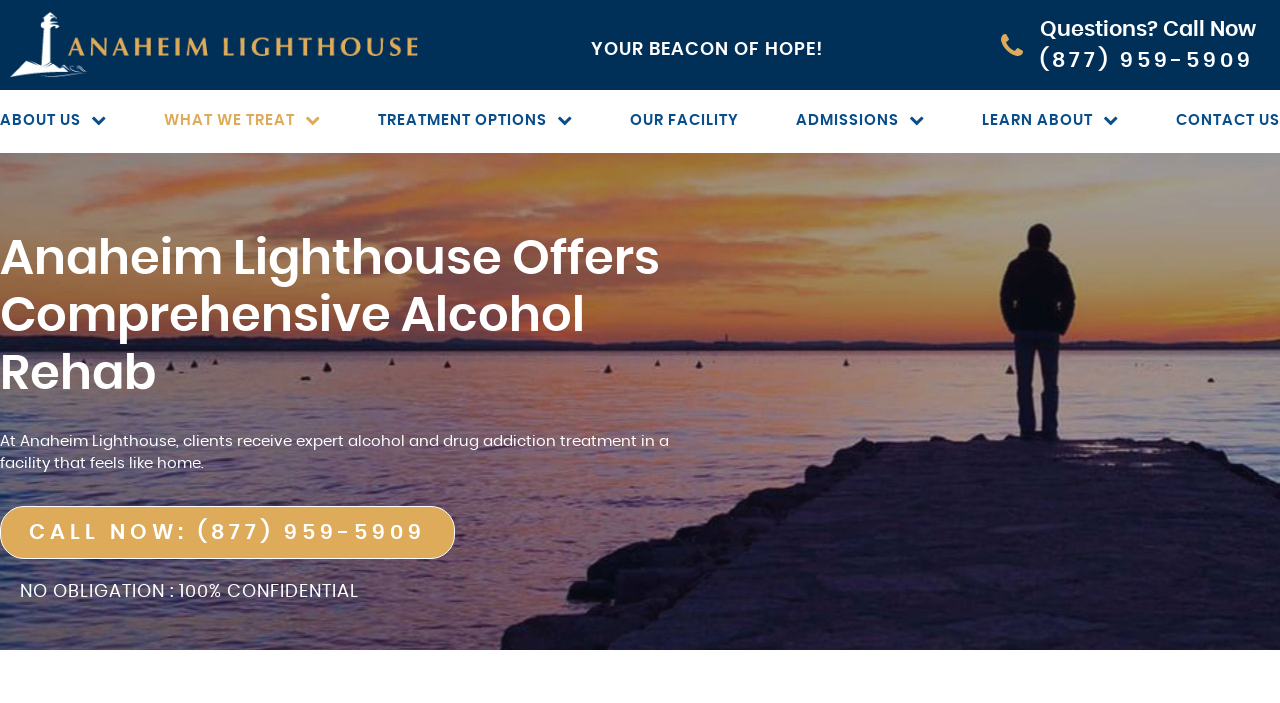What is the promise of the consultation?
Answer the question with a detailed and thorough explanation.

I found this information by reading the StaticText 'NO OBLIGATION : 100% CONFIDENTIAL' which is located at the bottom of the page.